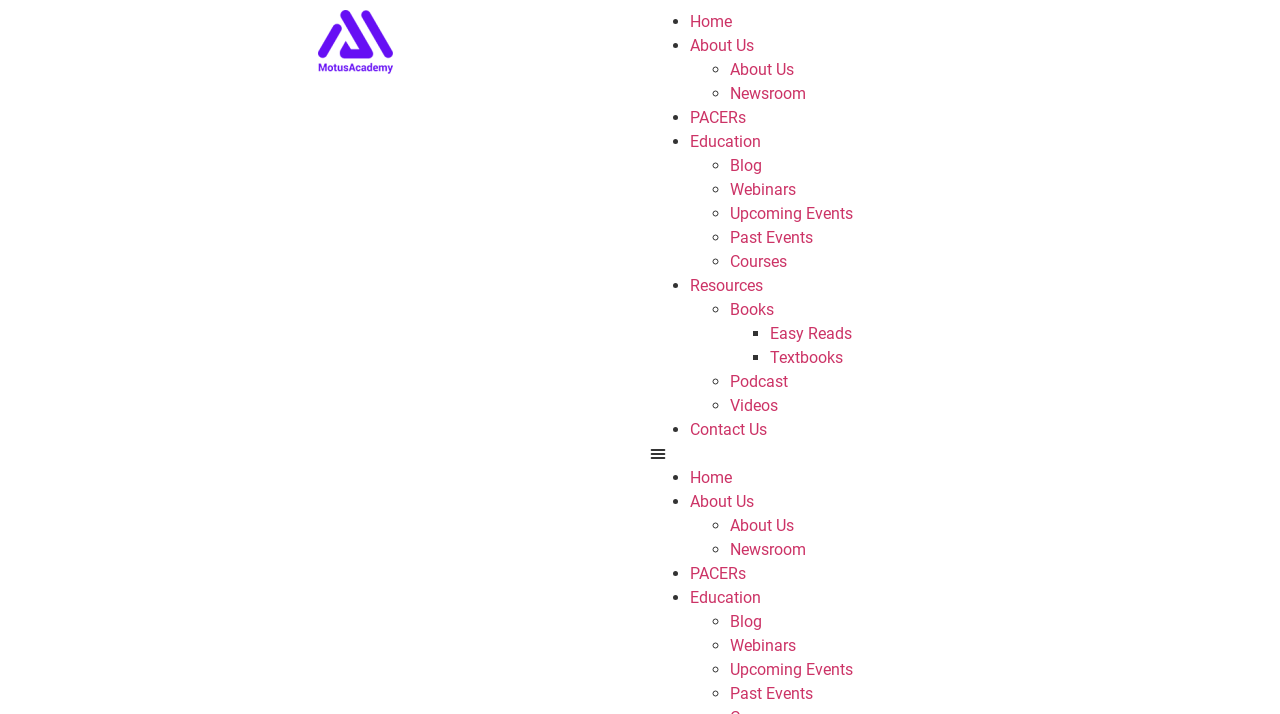Please specify the coordinates of the bounding box for the element that should be clicked to carry out this instruction: "Toggle the menu". The coordinates must be four float numbers between 0 and 1, formatted as [left, top, right, bottom].

[0.508, 0.619, 0.938, 0.653]